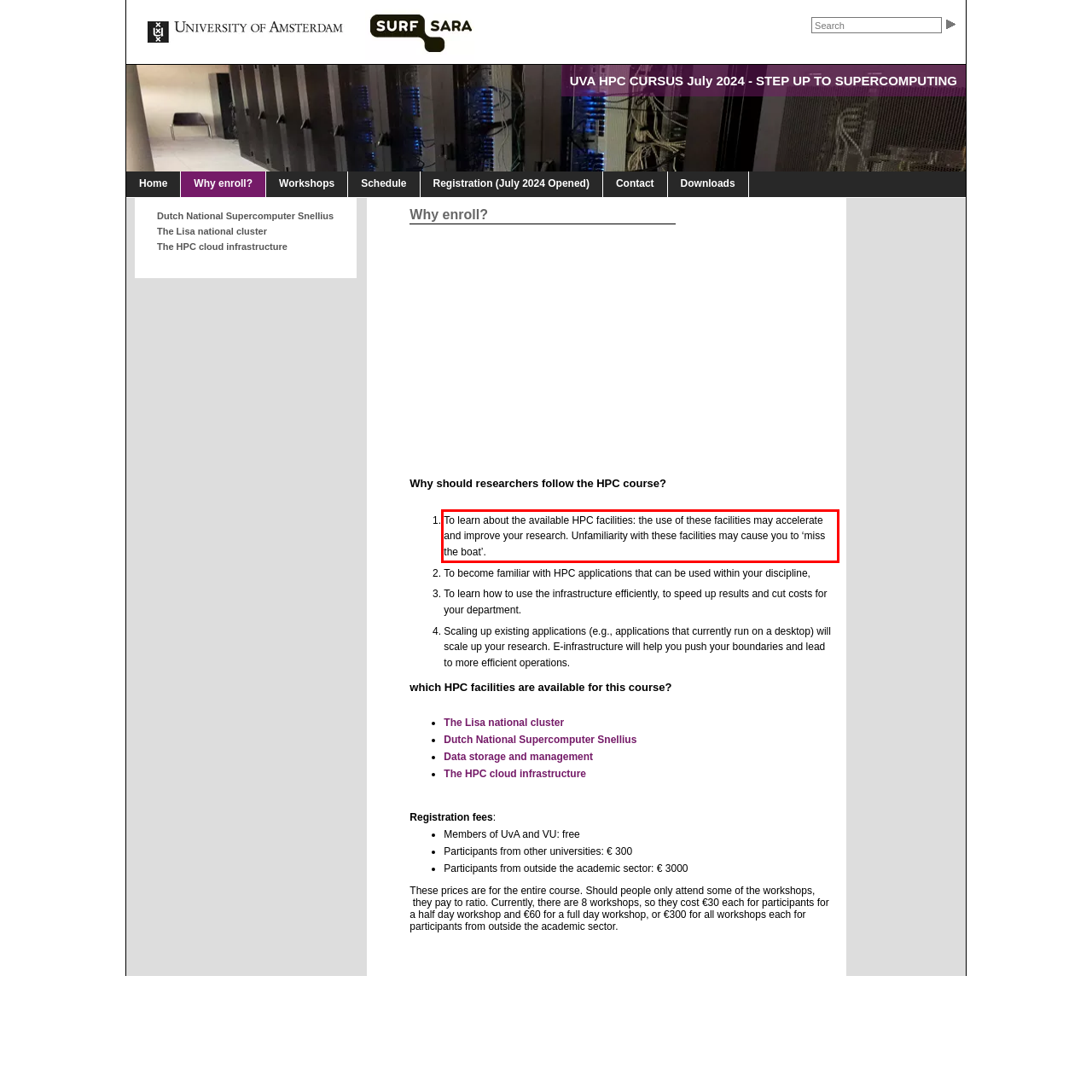You have a screenshot of a webpage with a red bounding box. Identify and extract the text content located inside the red bounding box.

To learn about the available HPC facilities: the use of these facilities may accelerate and improve your research. Unfamiliarity with these facilities may cause you to ‘miss the boat’.